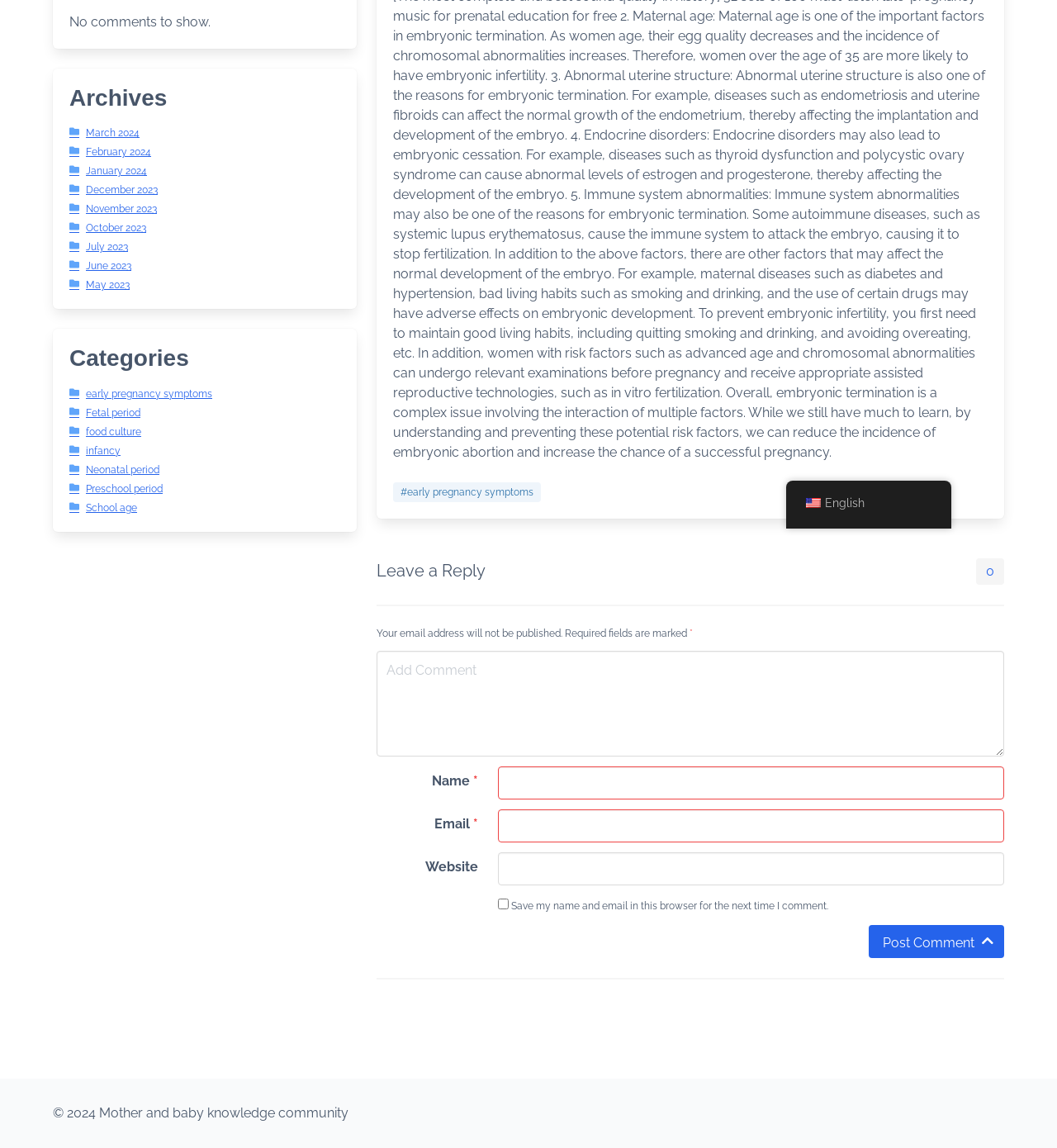Using the format (top-left x, top-left y, bottom-right x, bottom-right y), and given the element description, identify the bounding box coordinates within the screenshot: name="email"

[0.471, 0.705, 0.95, 0.734]